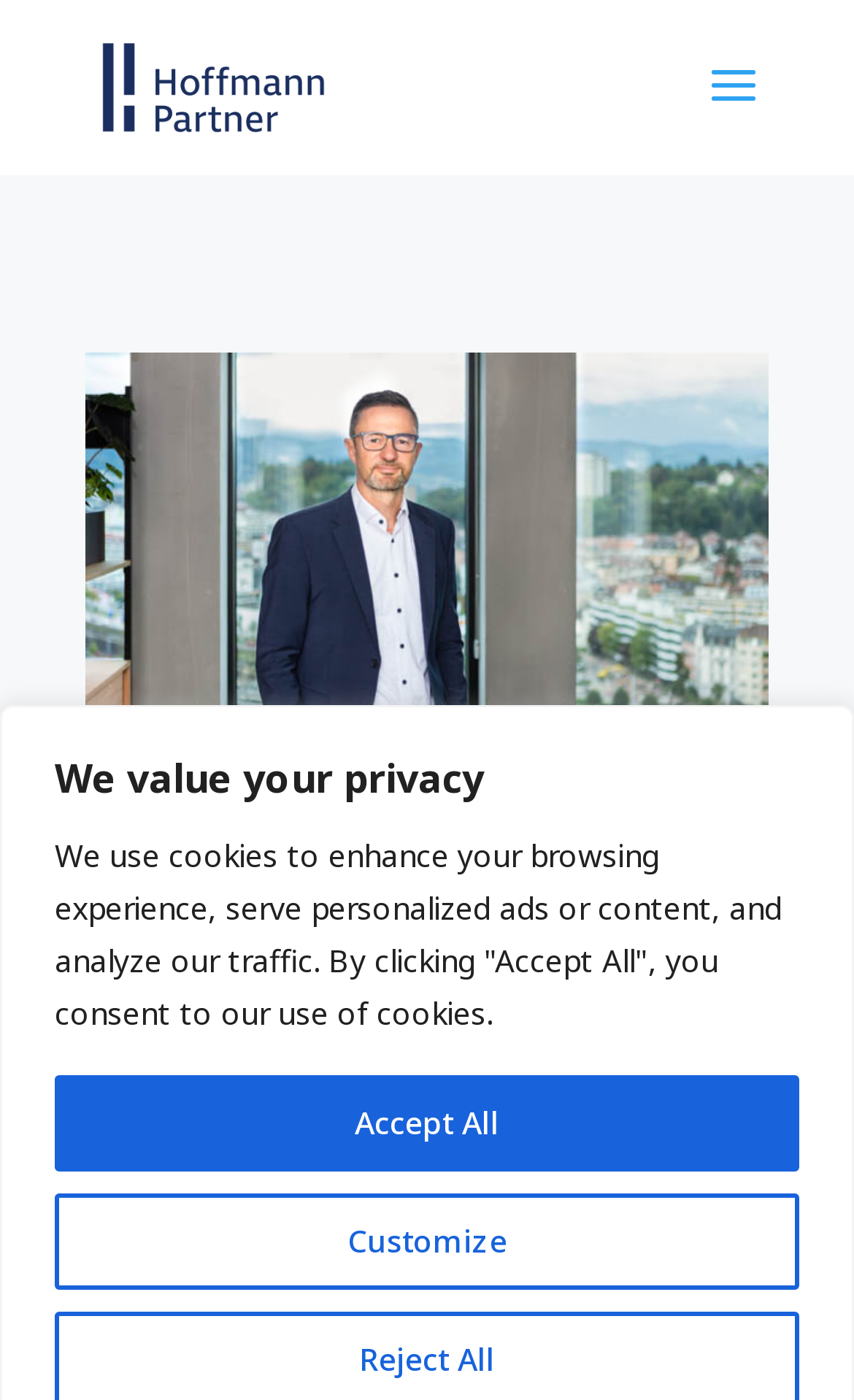Use a single word or phrase to answer the question: 
What is the email address of Patrick Schacher?

pschacher@hoffmann-partner.com